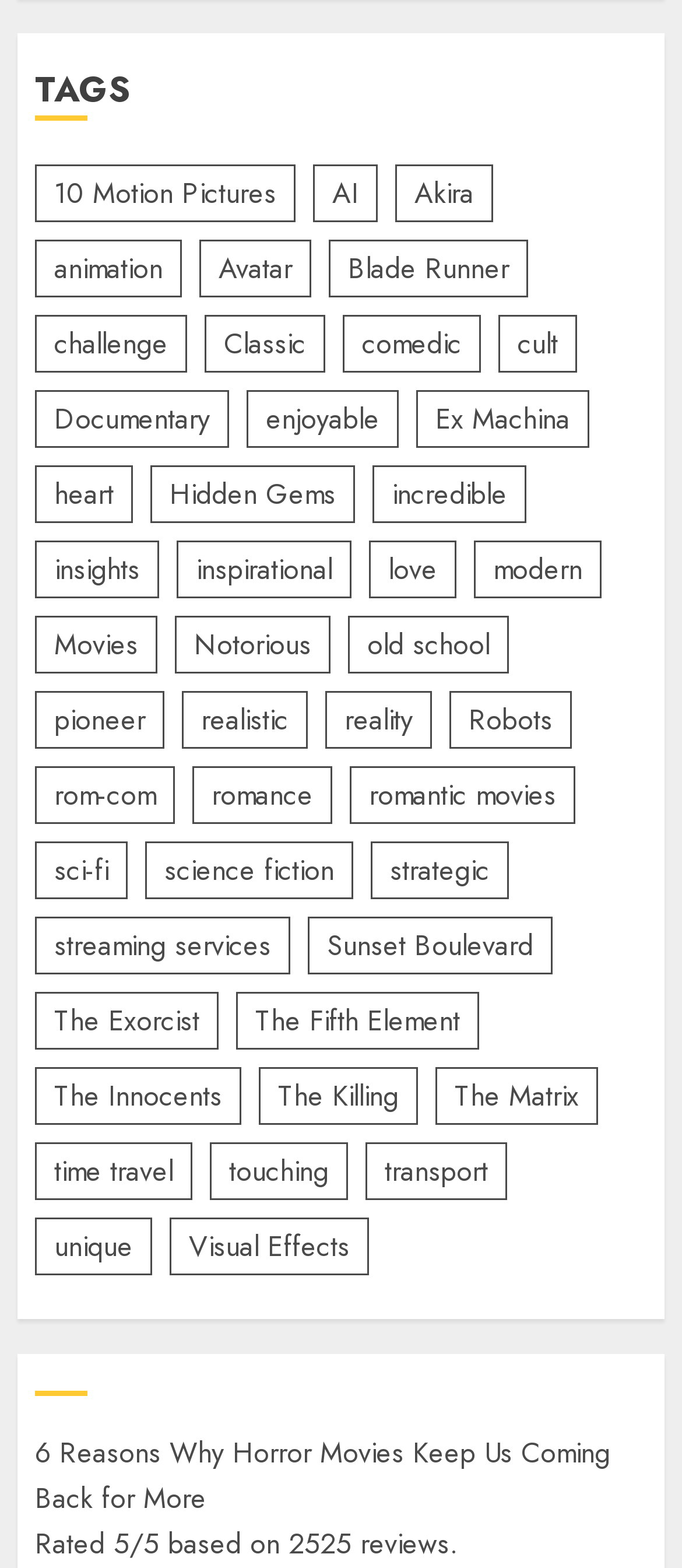Can you find the bounding box coordinates for the UI element given this description: "Ex Machina"? Provide the coordinates as four float numbers between 0 and 1: [left, top, right, bottom].

[0.61, 0.249, 0.864, 0.286]